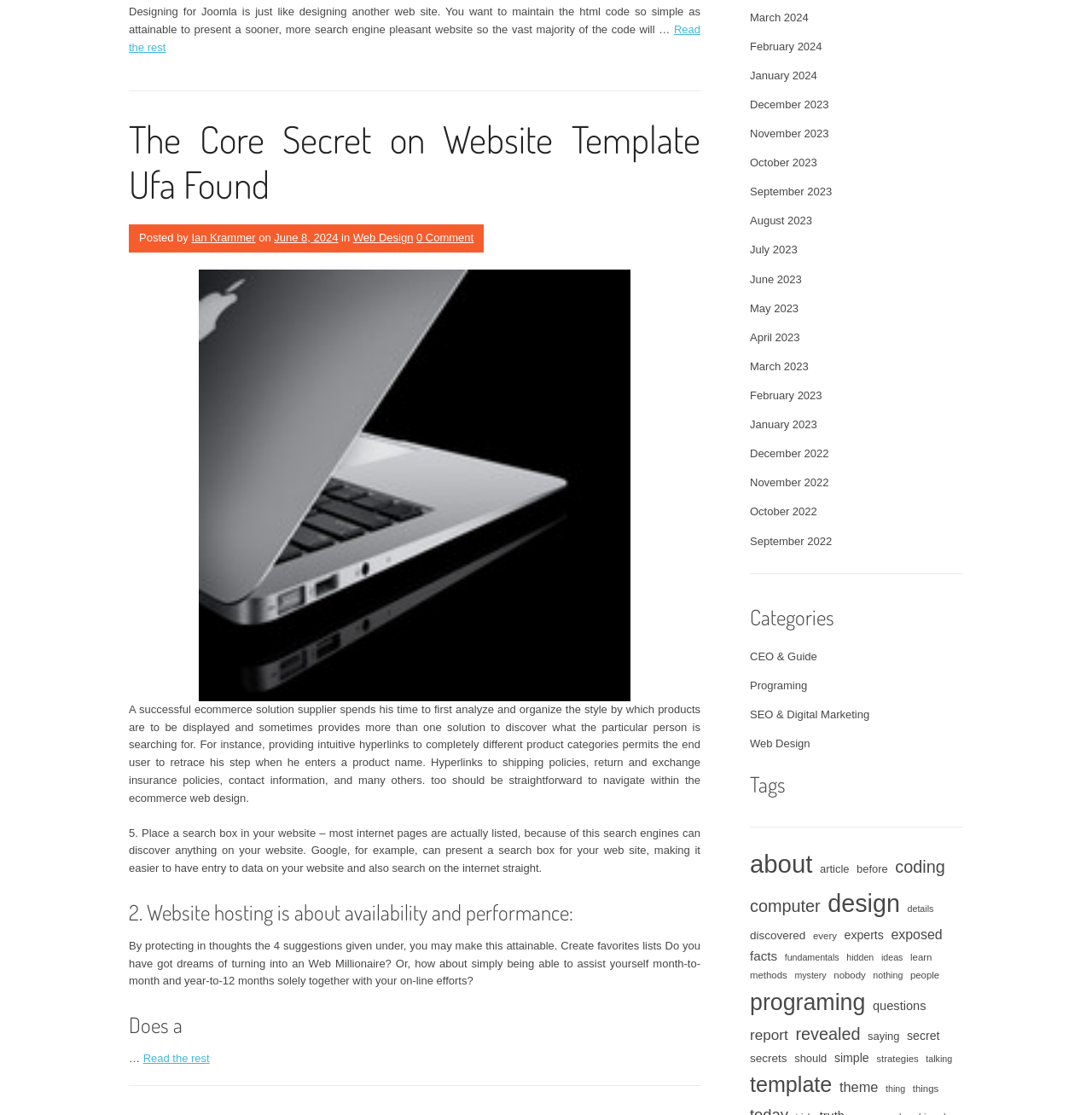Respond with a single word or phrase to the following question: What is the date of the article?

June 8, 2024